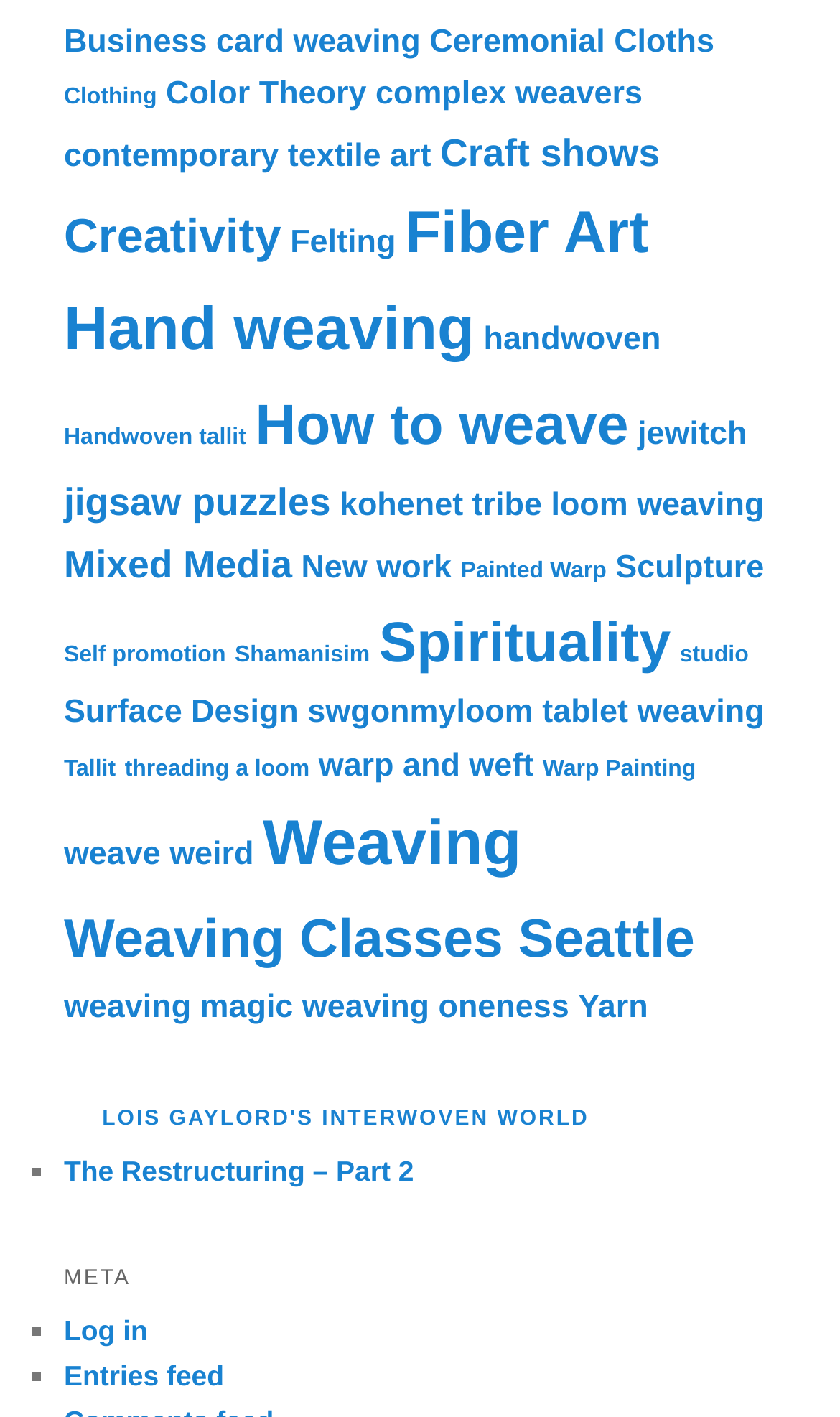Determine the bounding box coordinates of the target area to click to execute the following instruction: "Click on 'Business'."

[0.076, 0.016, 0.247, 0.042]